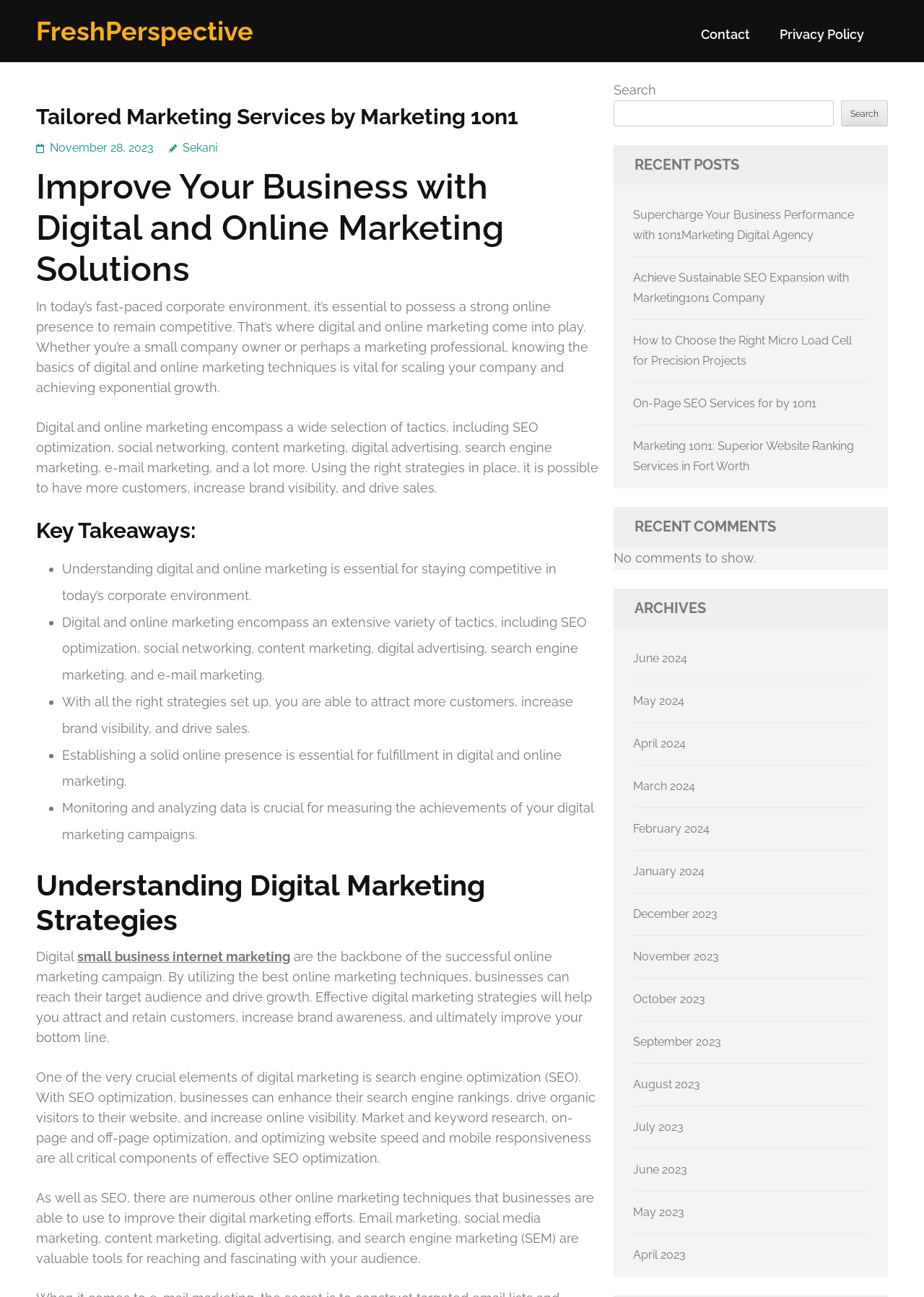What is the headline of the webpage?

Tailored Marketing Services by Marketing 1on1